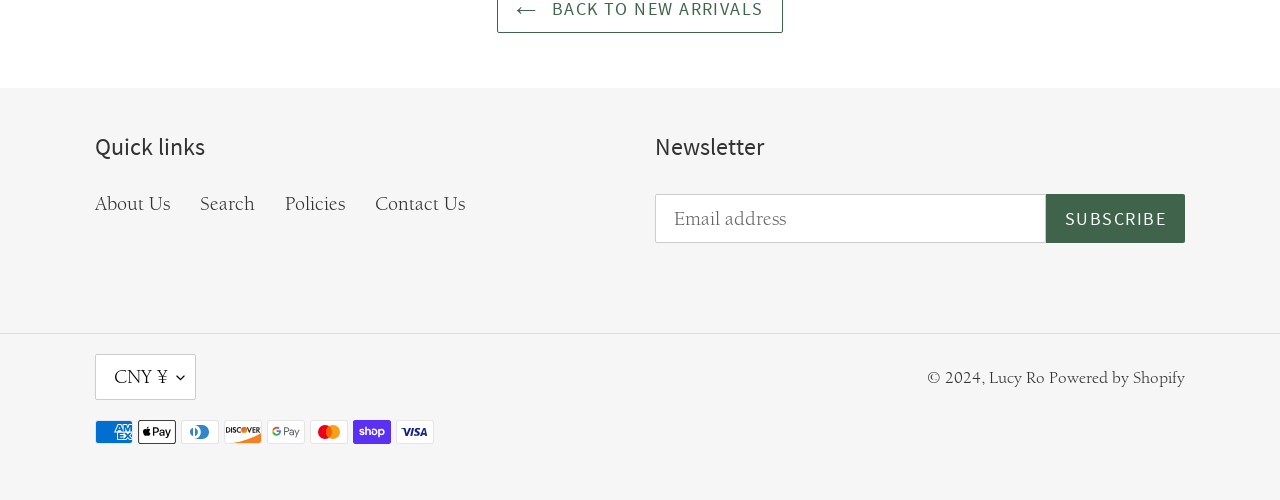Please specify the coordinates of the bounding box for the element that should be clicked to carry out this instruction: "Contact Us". The coordinates must be four float numbers between 0 and 1, formatted as [left, top, right, bottom].

[0.293, 0.385, 0.363, 0.431]